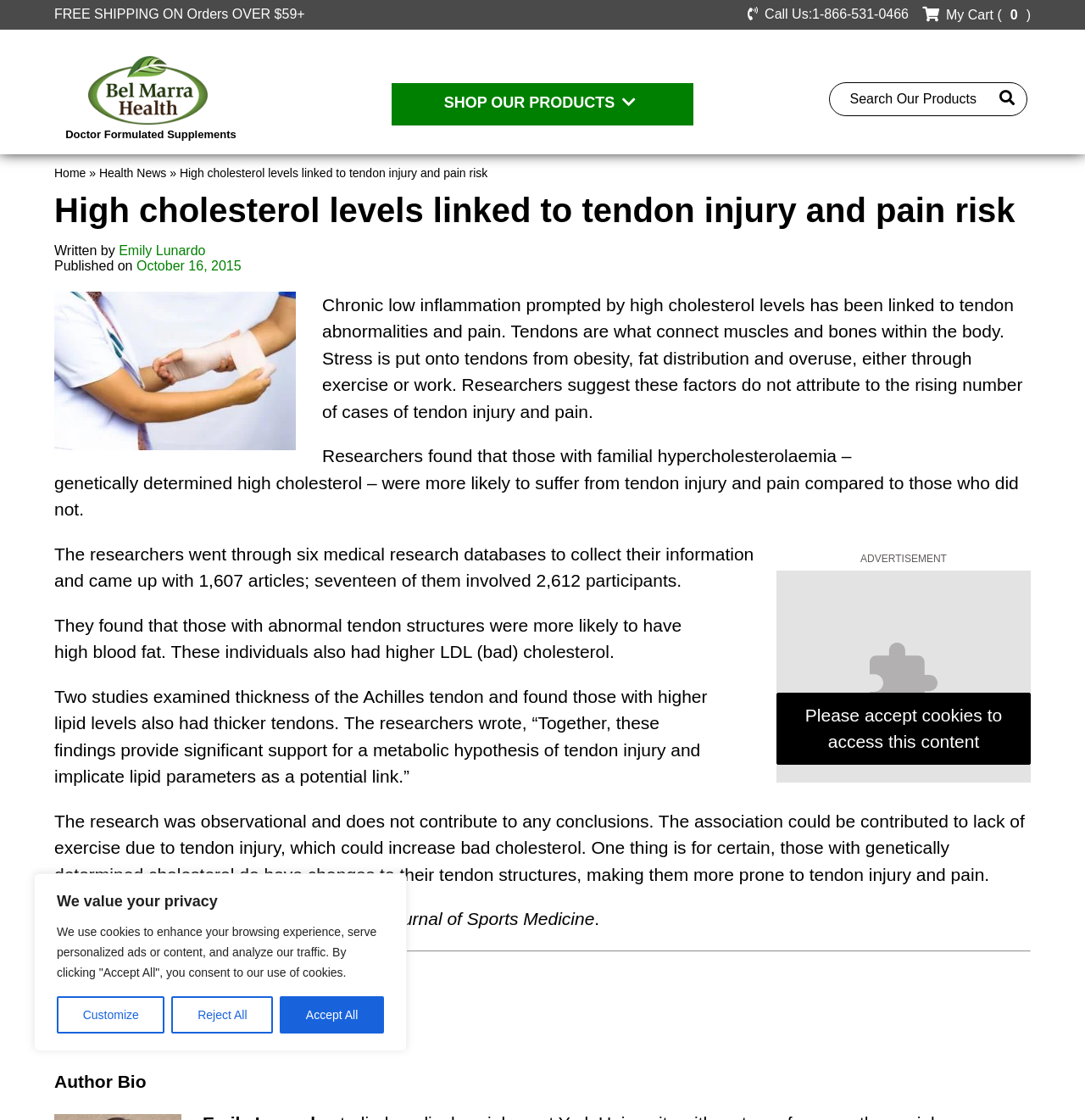What is the text of the webpage's headline?

High cholesterol levels linked to tendon injury and pain risk